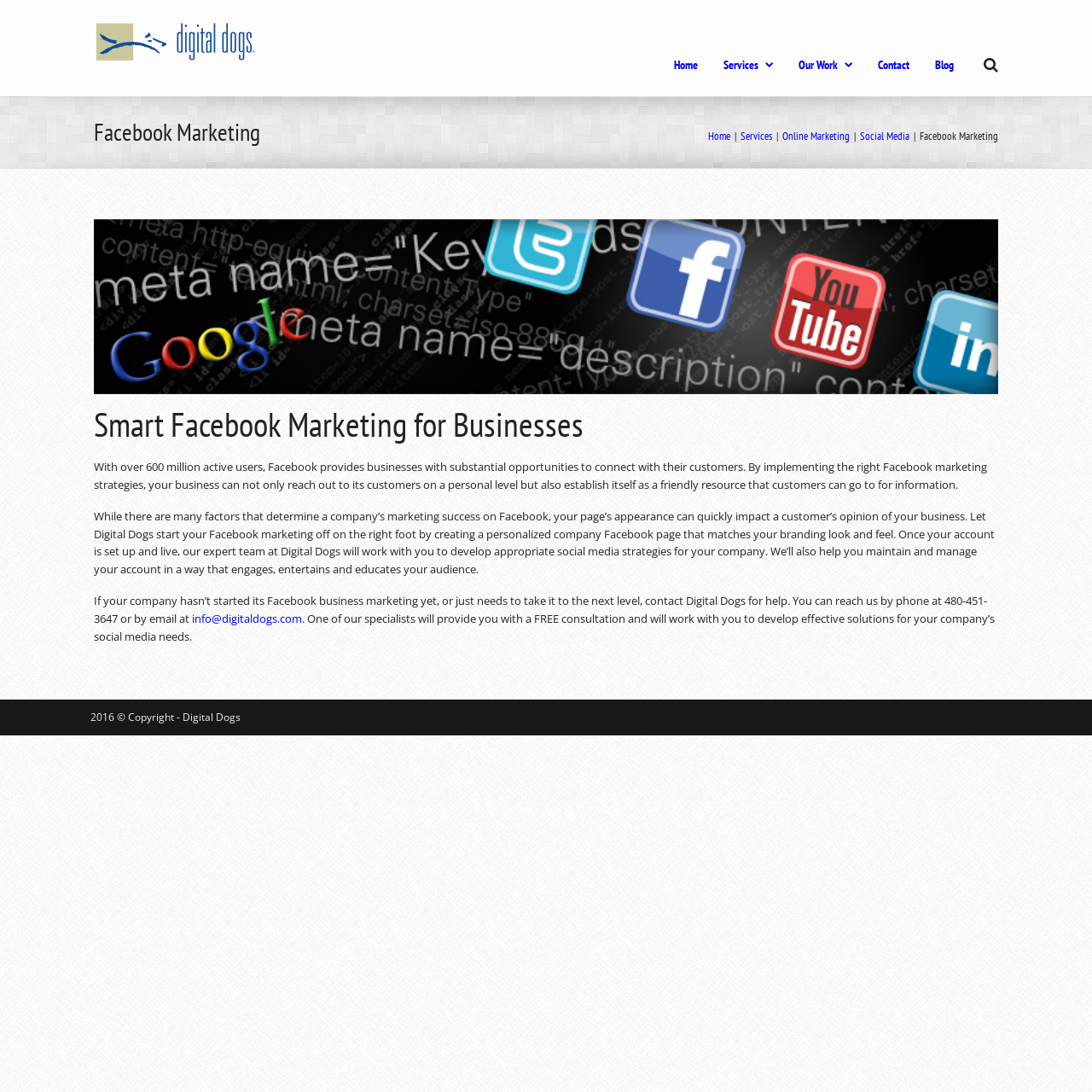What is the copyright year of the webpage?
Please elaborate on the answer to the question with detailed information.

I found the copyright year by looking at the bottom of the webpage, where it is displayed as '2016 © Copyright - Digital Dogs'.